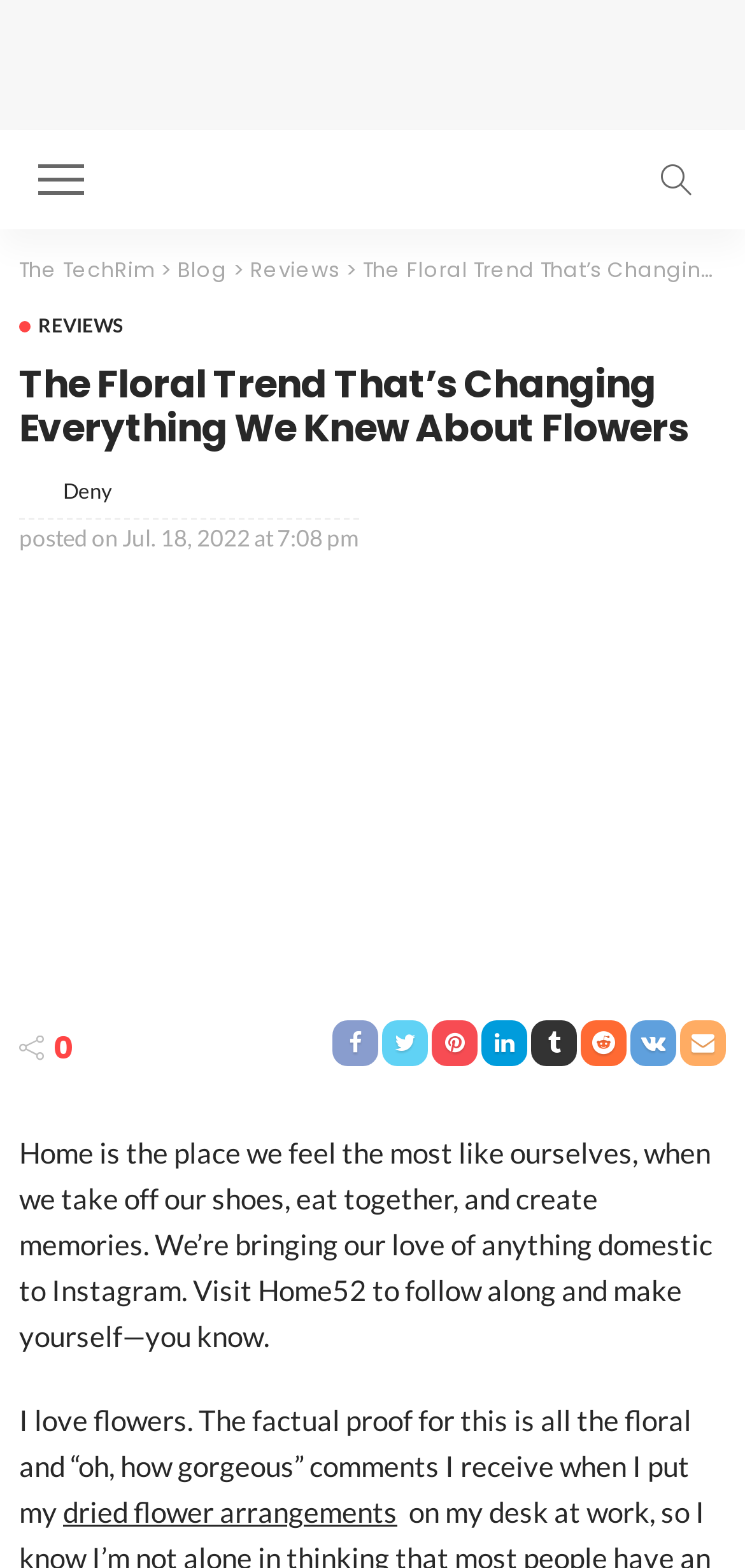Provide the bounding box coordinates of the area you need to click to execute the following instruction: "Click the off-canvas button".

[0.051, 0.1, 0.113, 0.129]